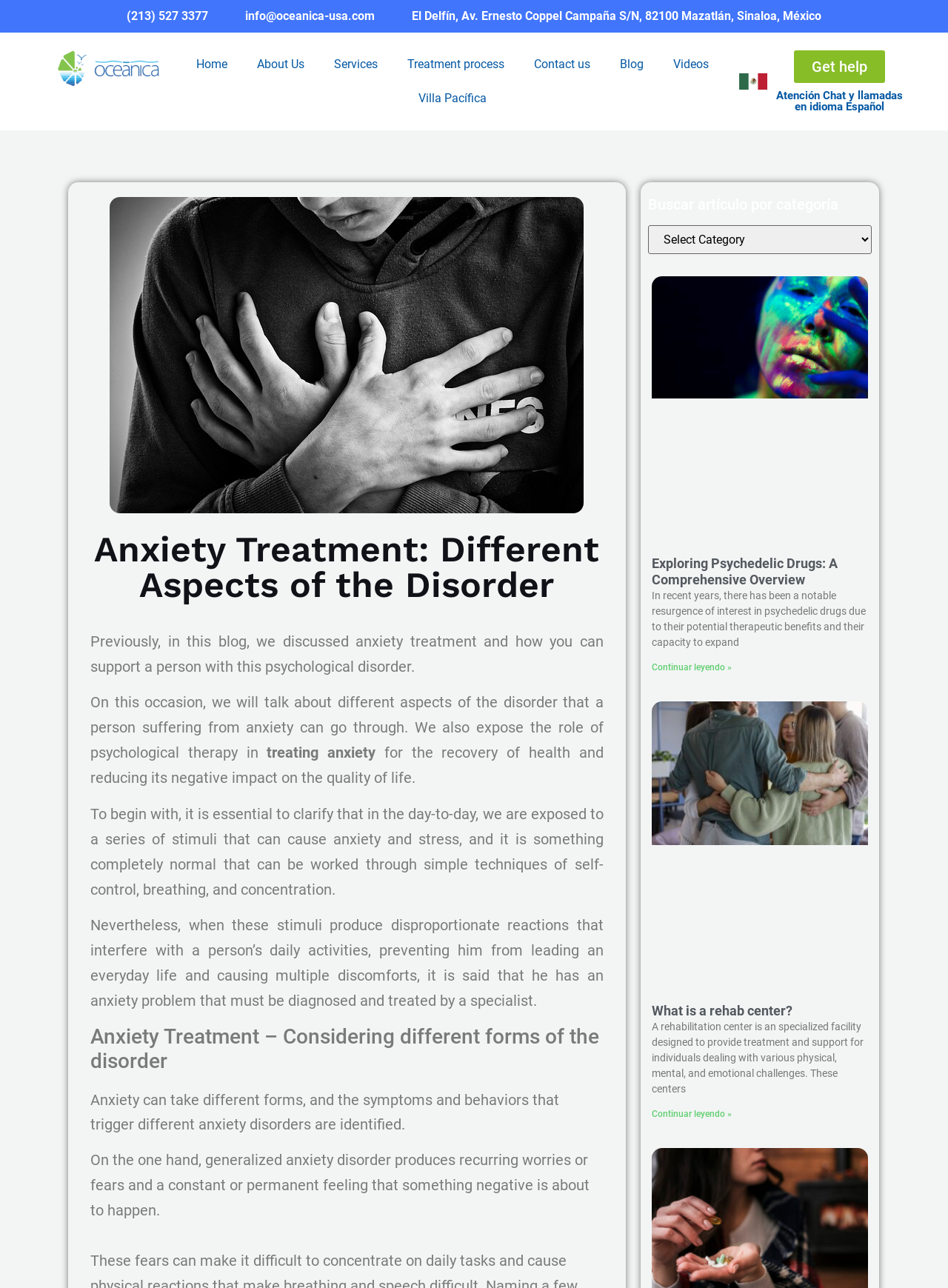What is the phone number to contact Oceanica?
Please give a detailed answer to the question using the information shown in the image.

The phone number to contact Oceanica can be found at the top of the webpage, next to the email address info@oceanica-usa.com. It is (213) 527 3377.